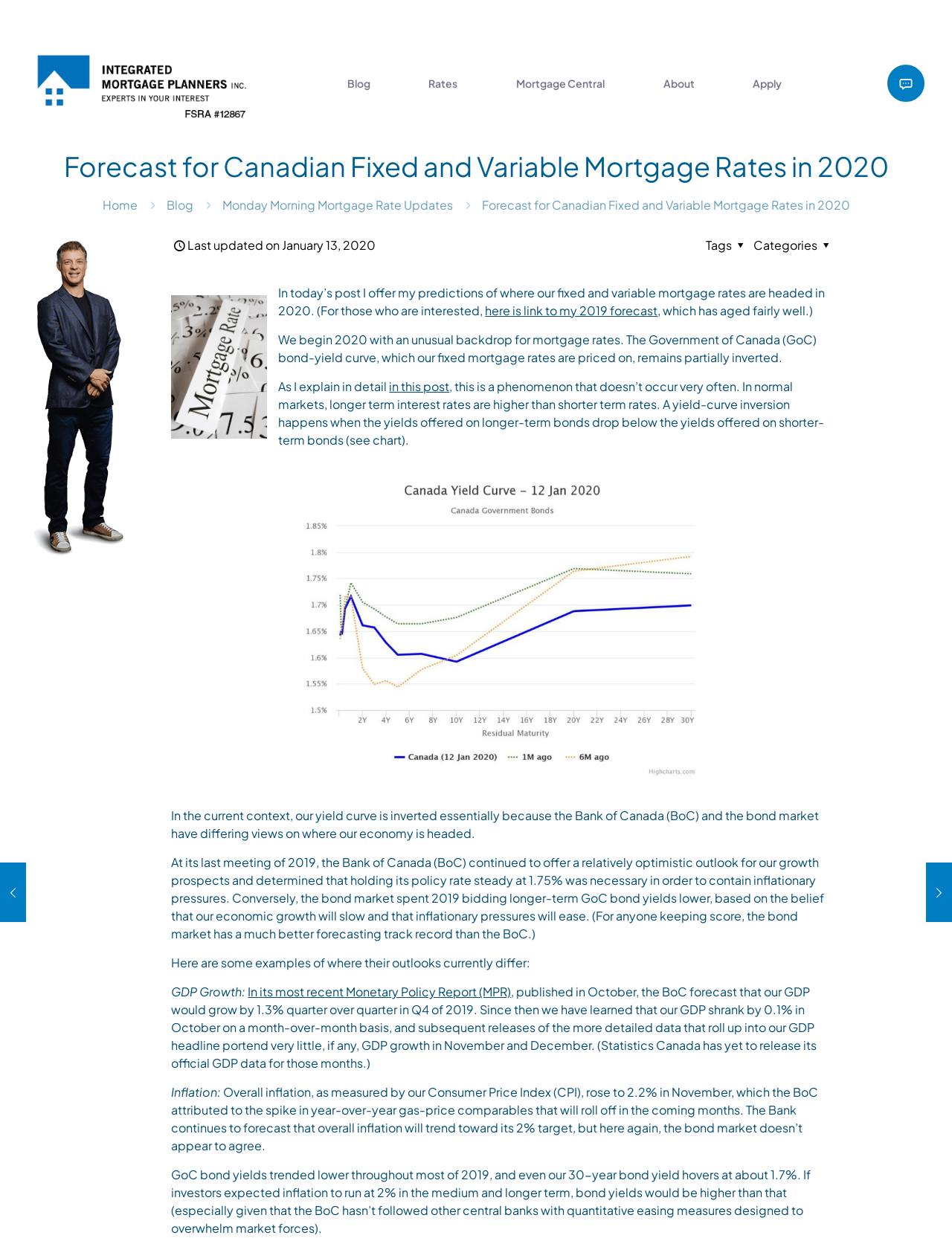What is the current state of the Government of Canada bond-yield curve?
Your answer should be a single word or phrase derived from the screenshot.

Partially inverted